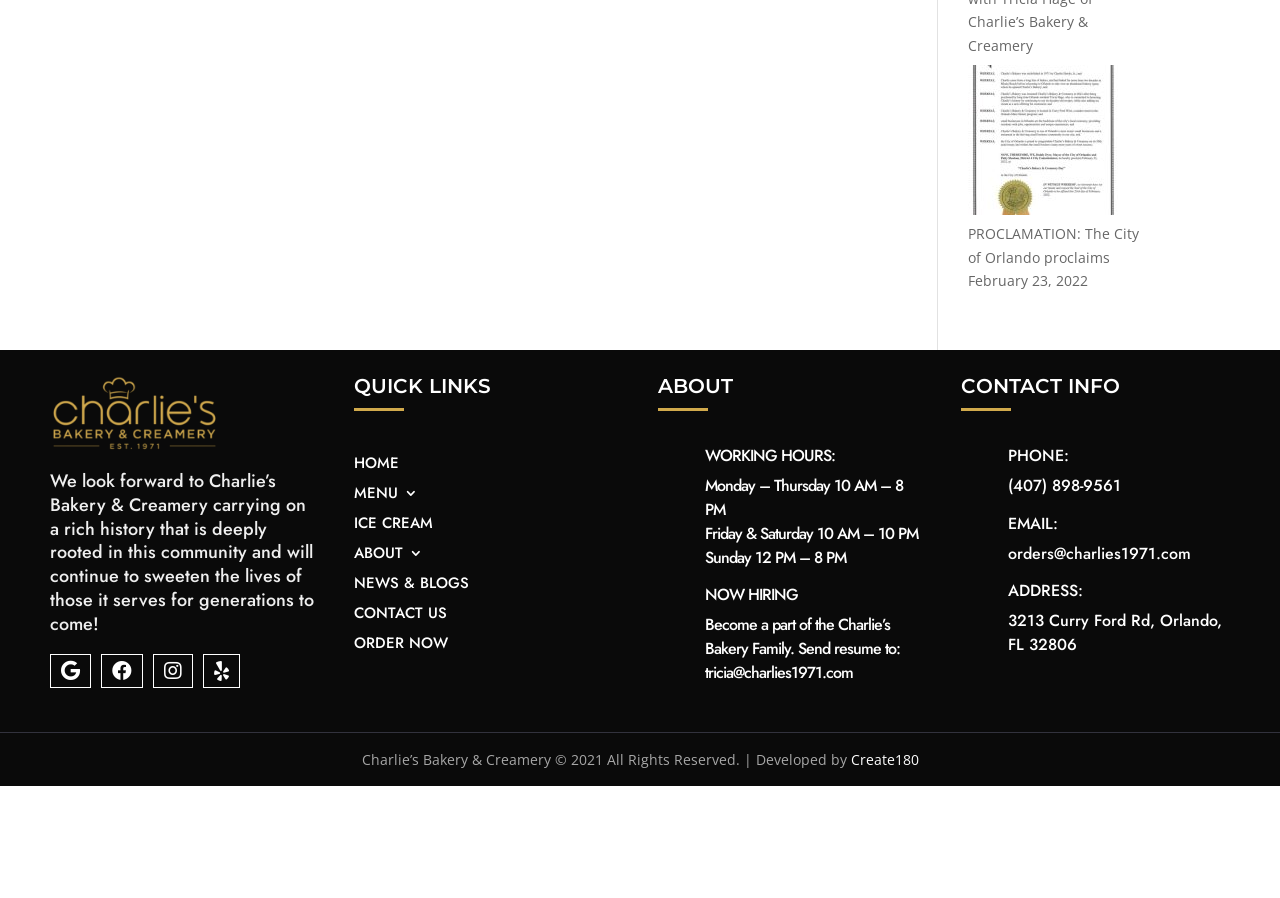Point out the bounding box coordinates of the section to click in order to follow this instruction: "Call the phone number '(407) 898-9561'".

[0.788, 0.528, 0.876, 0.554]